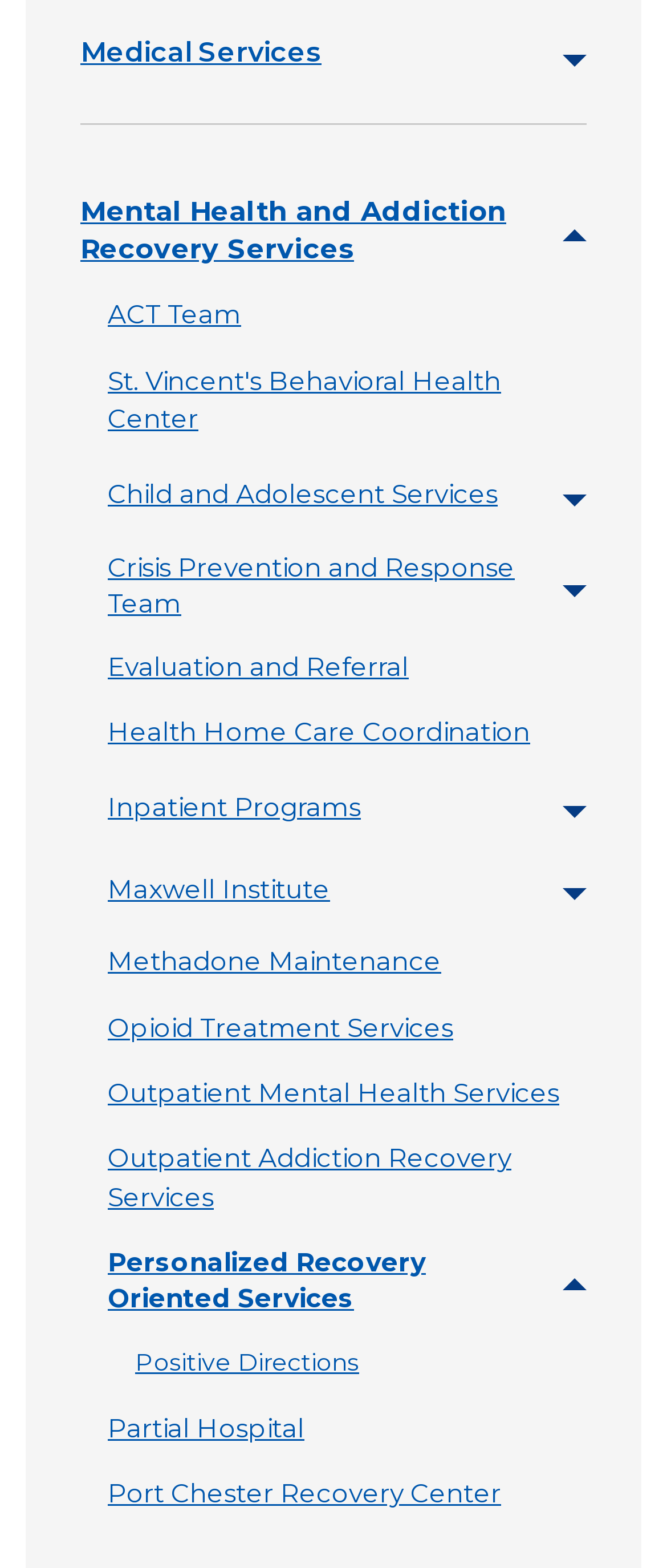Using the element description Outpatient Mental Health Services, predict the bounding box coordinates for the UI element. Provide the coordinates in (top-left x, top-left y, bottom-right x, bottom-right y) format with values ranging from 0 to 1.

[0.162, 0.687, 0.838, 0.707]